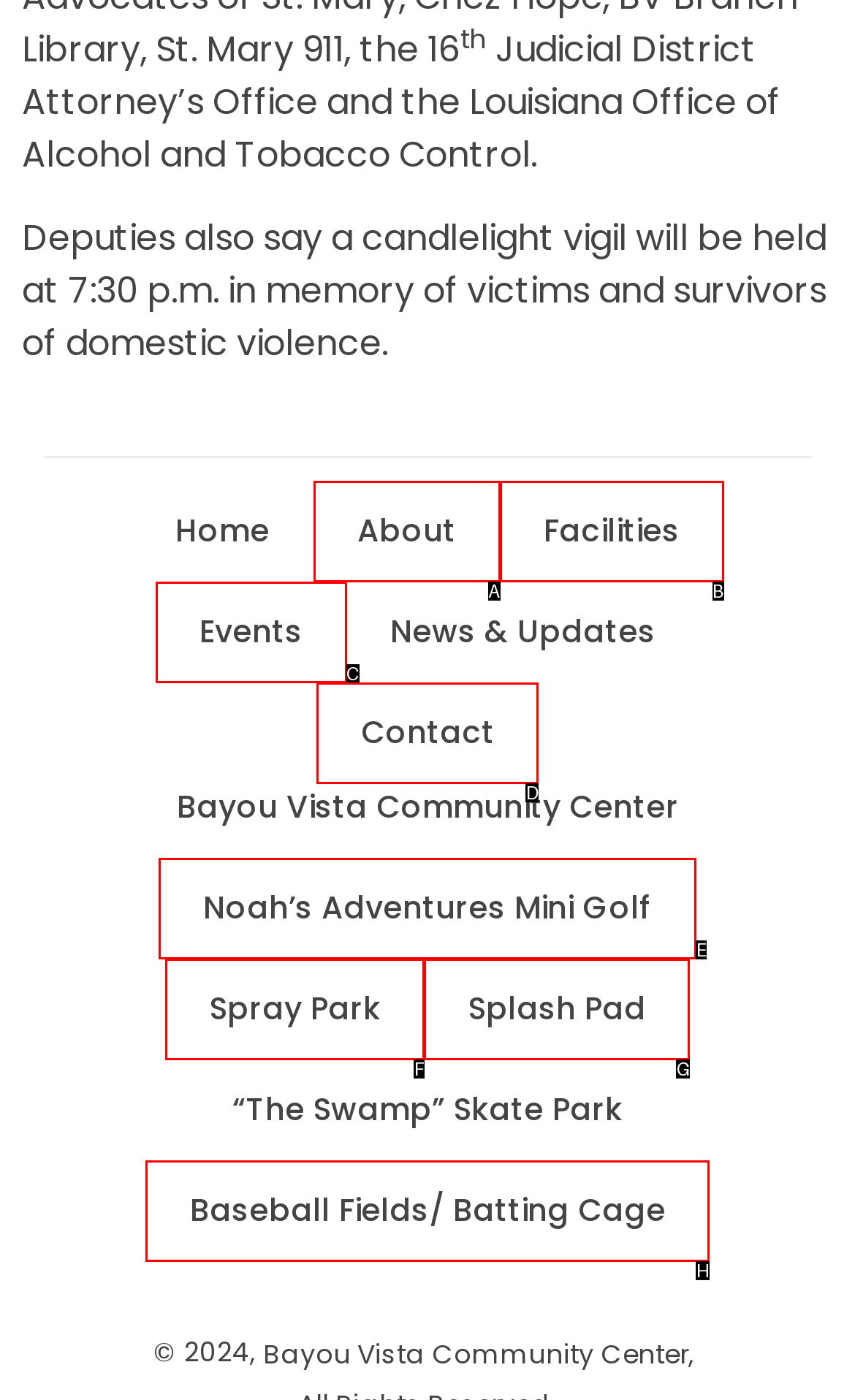Which HTML element matches the description: Noah’s Adventures Mini Golf?
Reply with the letter of the correct choice.

E